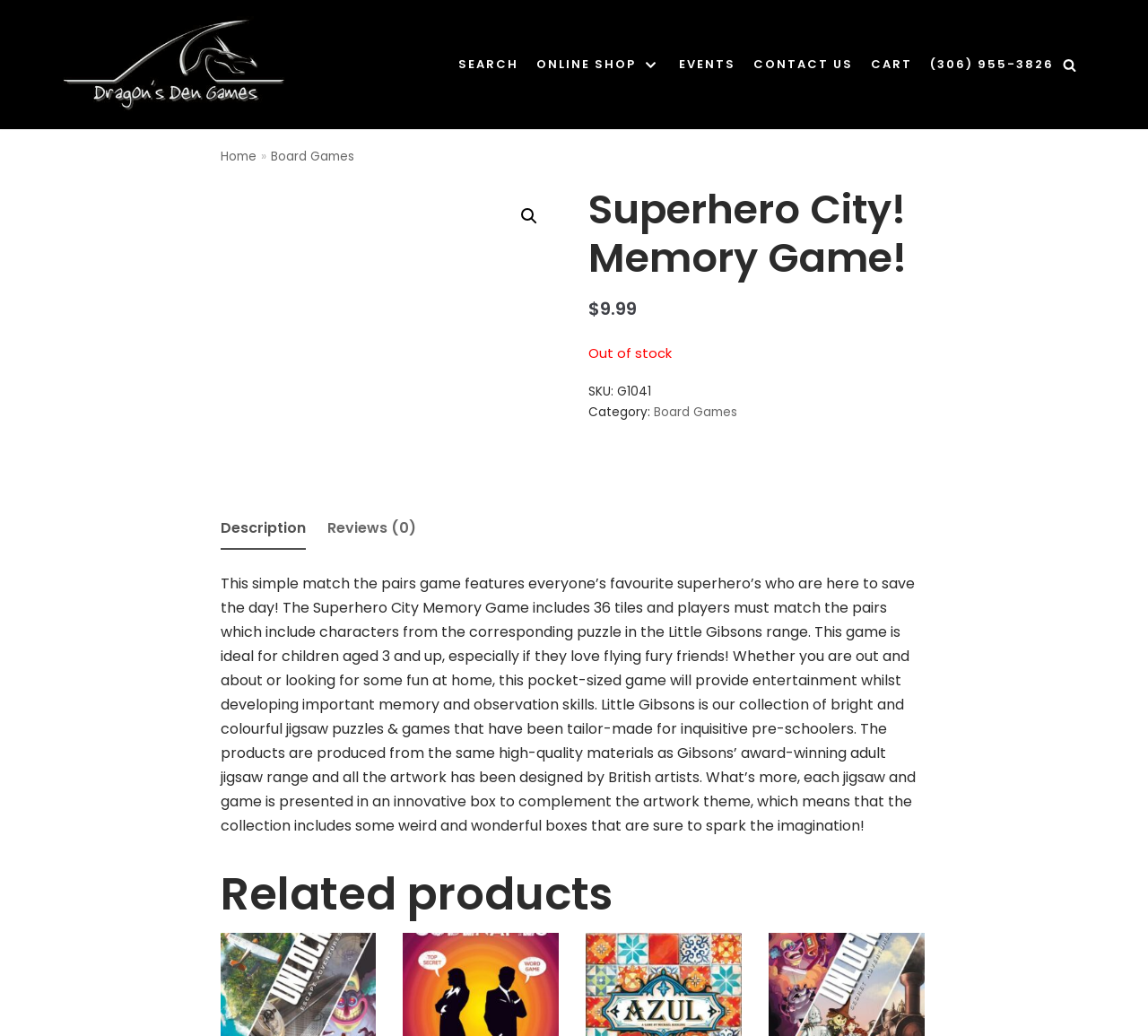Please specify the bounding box coordinates of the clickable region necessary for completing the following instruction: "Read game description". The coordinates must consist of four float numbers between 0 and 1, i.e., [left, top, right, bottom].

[0.192, 0.491, 0.266, 0.53]